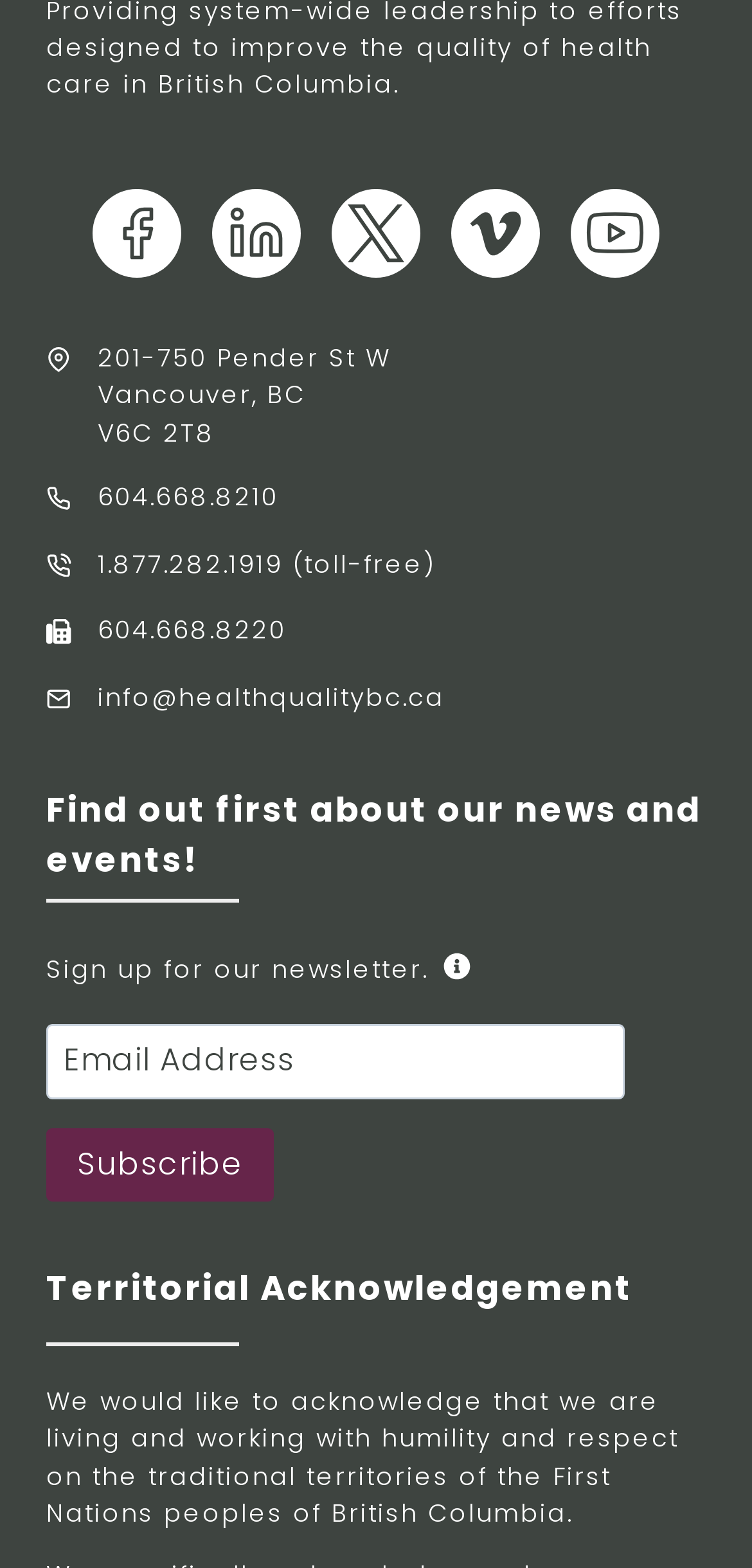What is the address of the organization? Look at the image and give a one-word or short phrase answer.

201-750 Pender St W, Vancouver, BC V6C 2T8